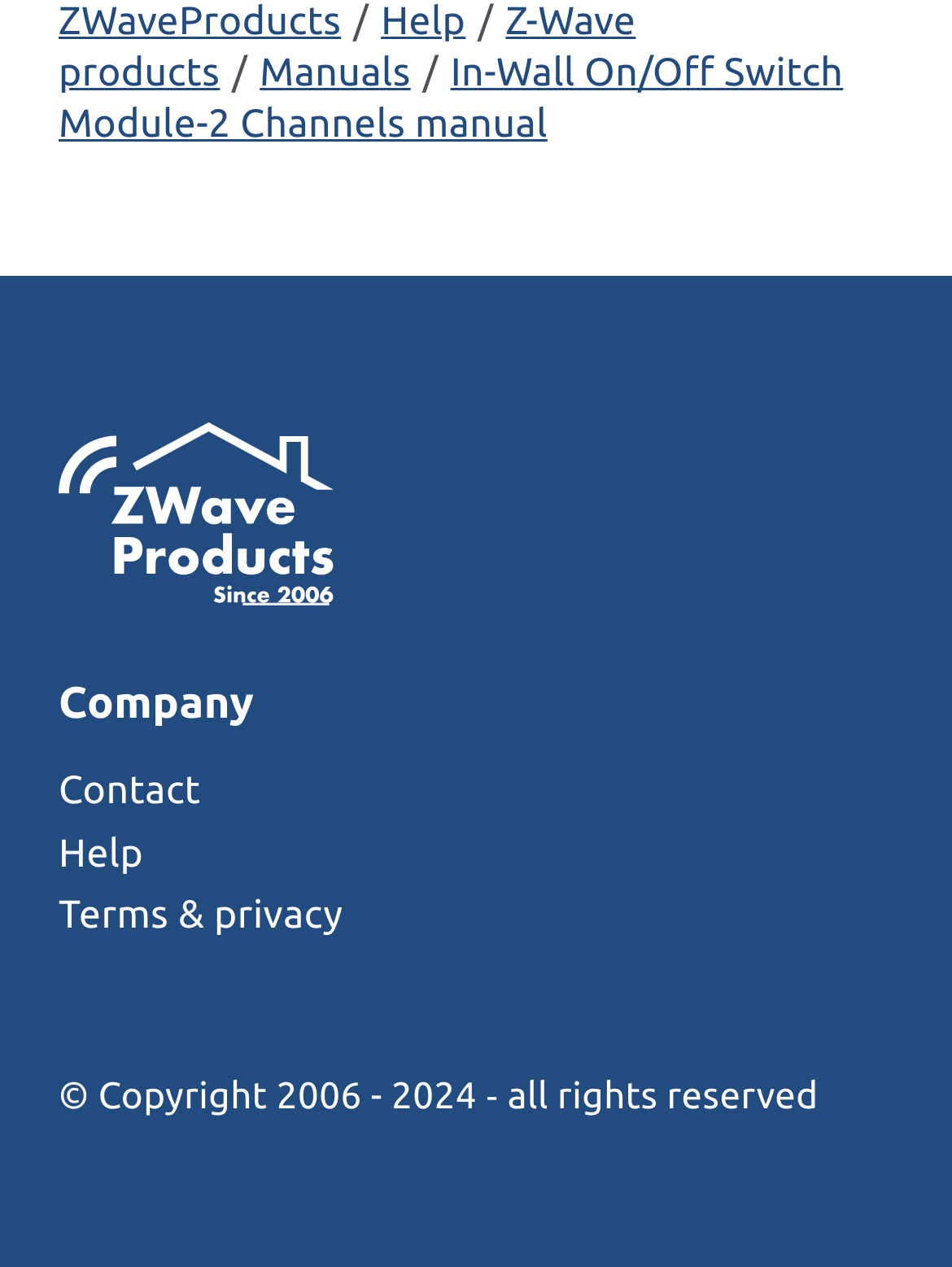What is the purpose of the 'Contact' link?
Answer the question with a single word or phrase, referring to the image.

To contact the company